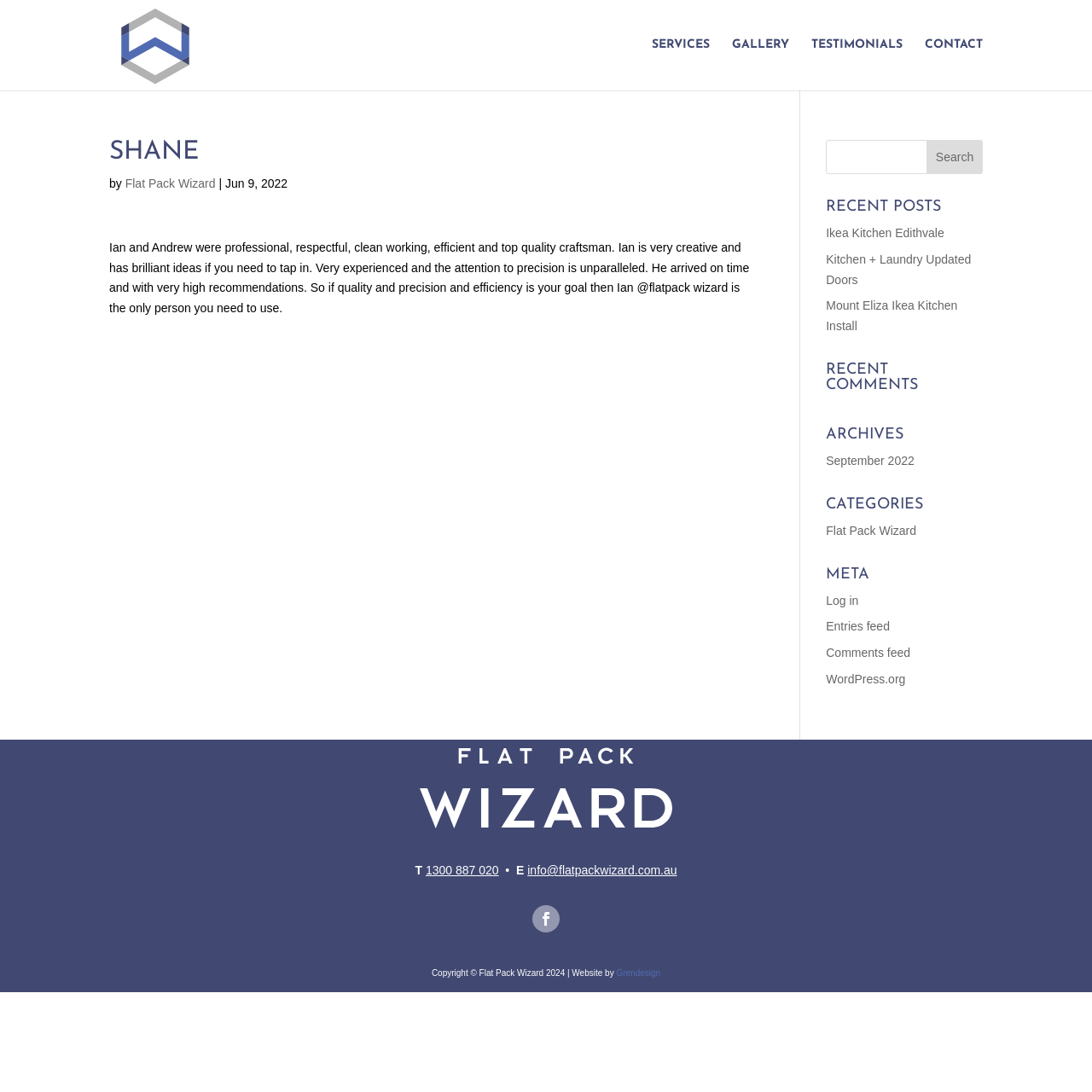Please locate the bounding box coordinates of the element that should be clicked to complete the given instruction: "View the GALLERY".

[0.67, 0.036, 0.723, 0.083]